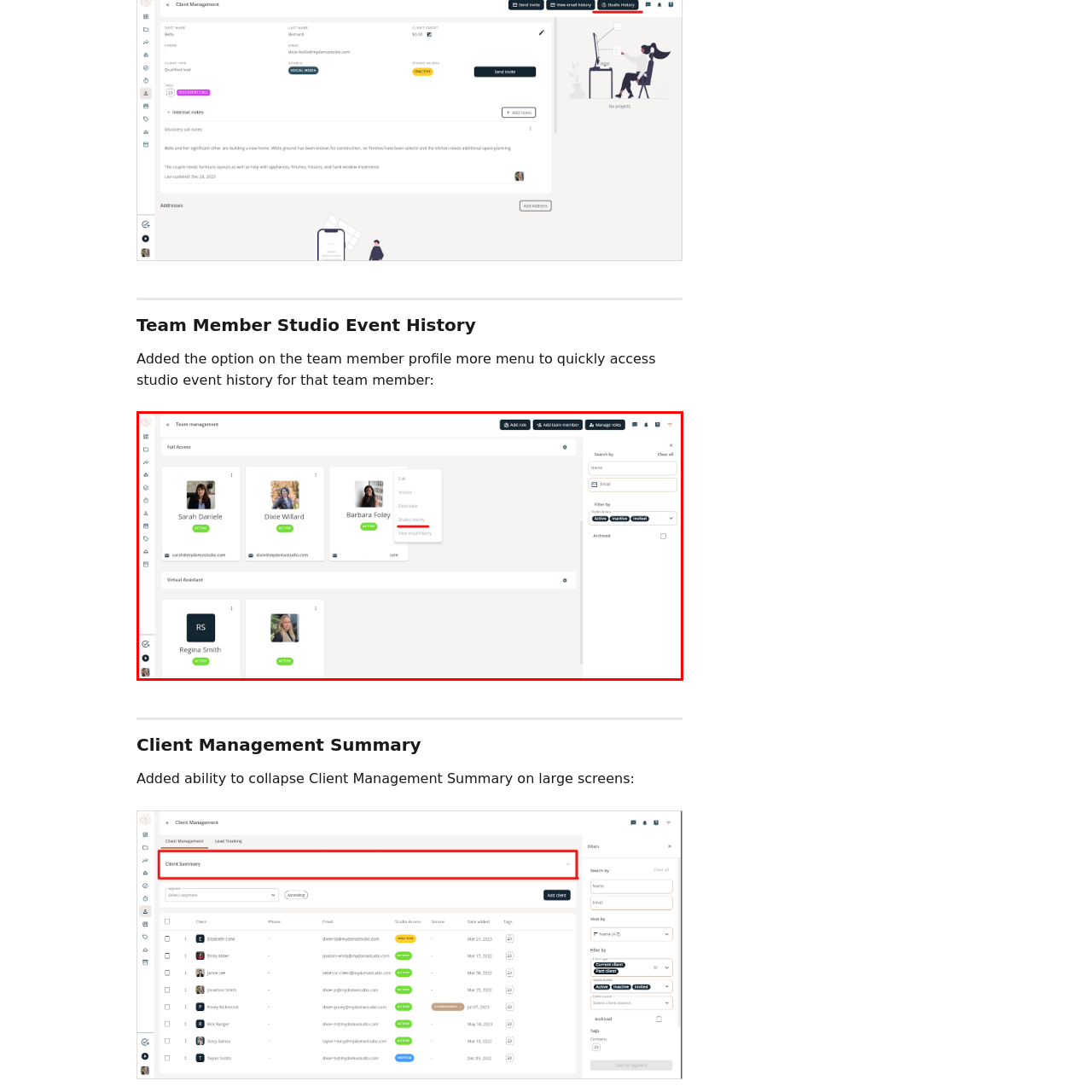Look closely at the zone within the orange frame and give a detailed answer to the following question, grounding your response on the visual details: 
What is the purpose of the search and filter options?

I analyzed the interface and found that the search and filter options are located on the right side, which suggests that they are intended to help users easily navigate and find specific team members based on their roles and status, thereby enhancing team management efficiency.